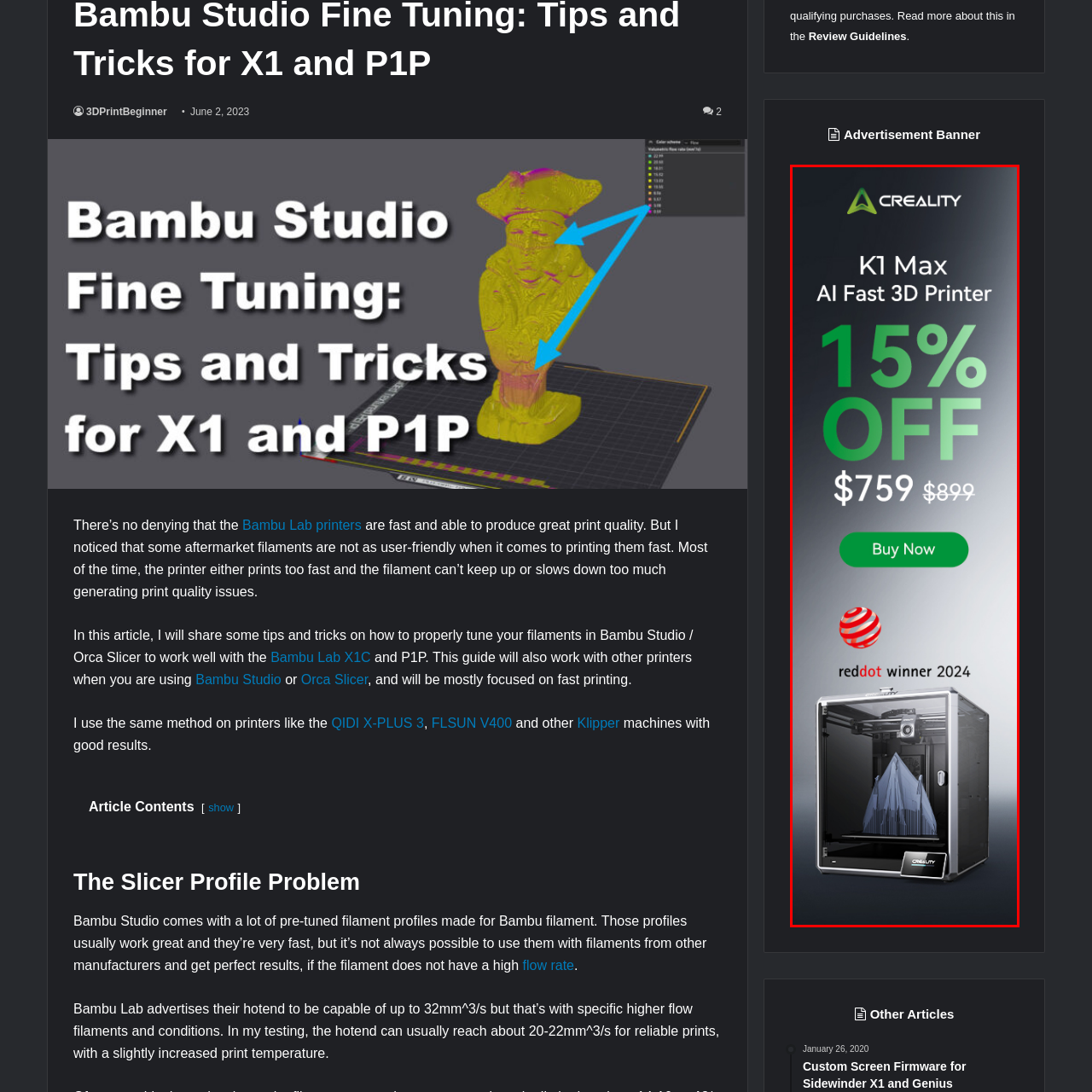What award did the Creality K1 Max receive in 2024?
Inspect the image within the red bounding box and answer the question in detail.

The advertisement proudly displays that the K1 Max is a Red Dot Winner for 2024, underscoring its recognition for innovative design, indicating that the Creality K1 Max received the Red Dot Winner award in 2024.